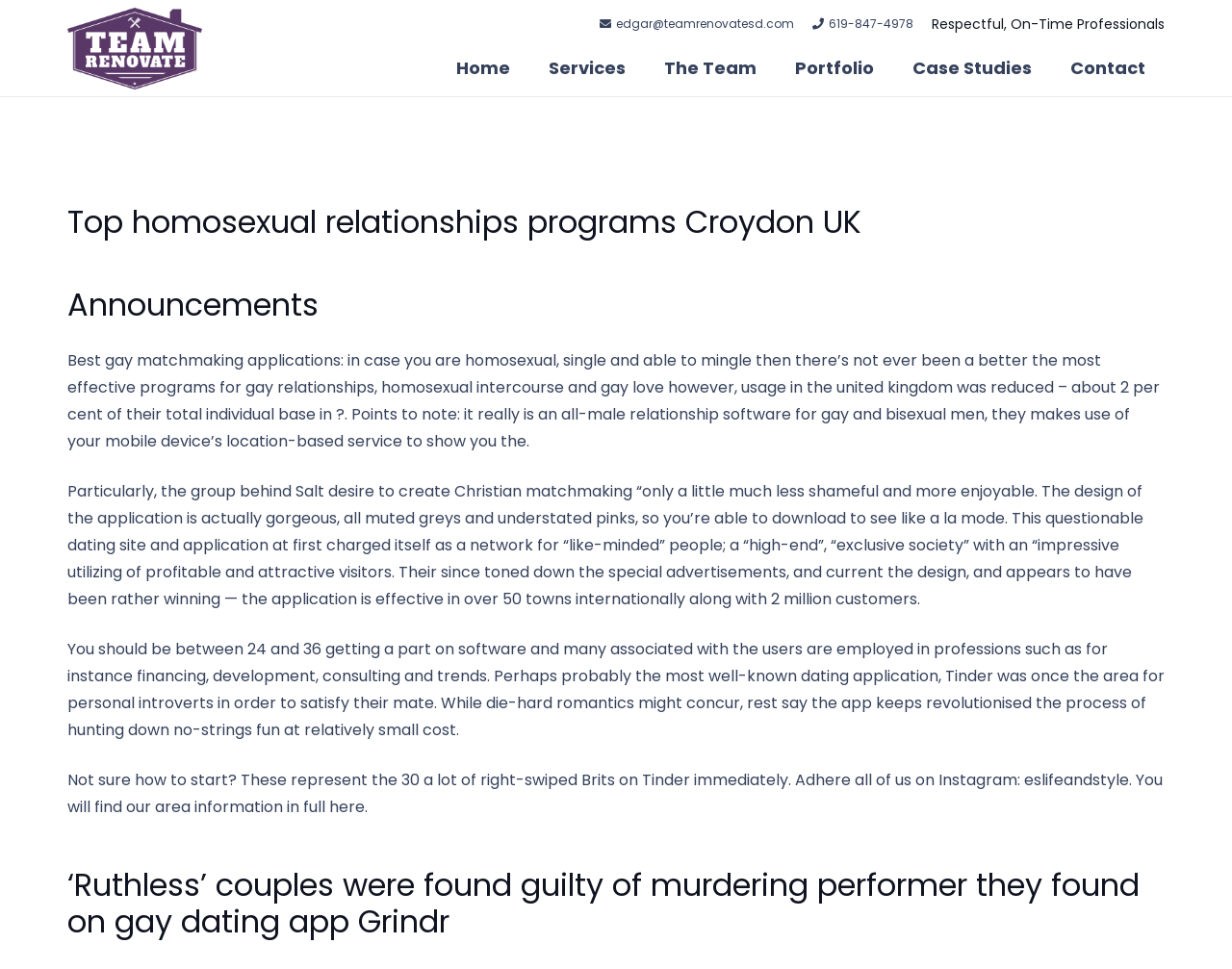Identify the bounding box coordinates for the region to click in order to carry out this instruction: "Click the phone number link '+619-847-4978'". Provide the coordinates using four float numbers between 0 and 1, formatted as [left, top, right, bottom].

[0.659, 0.016, 0.741, 0.033]